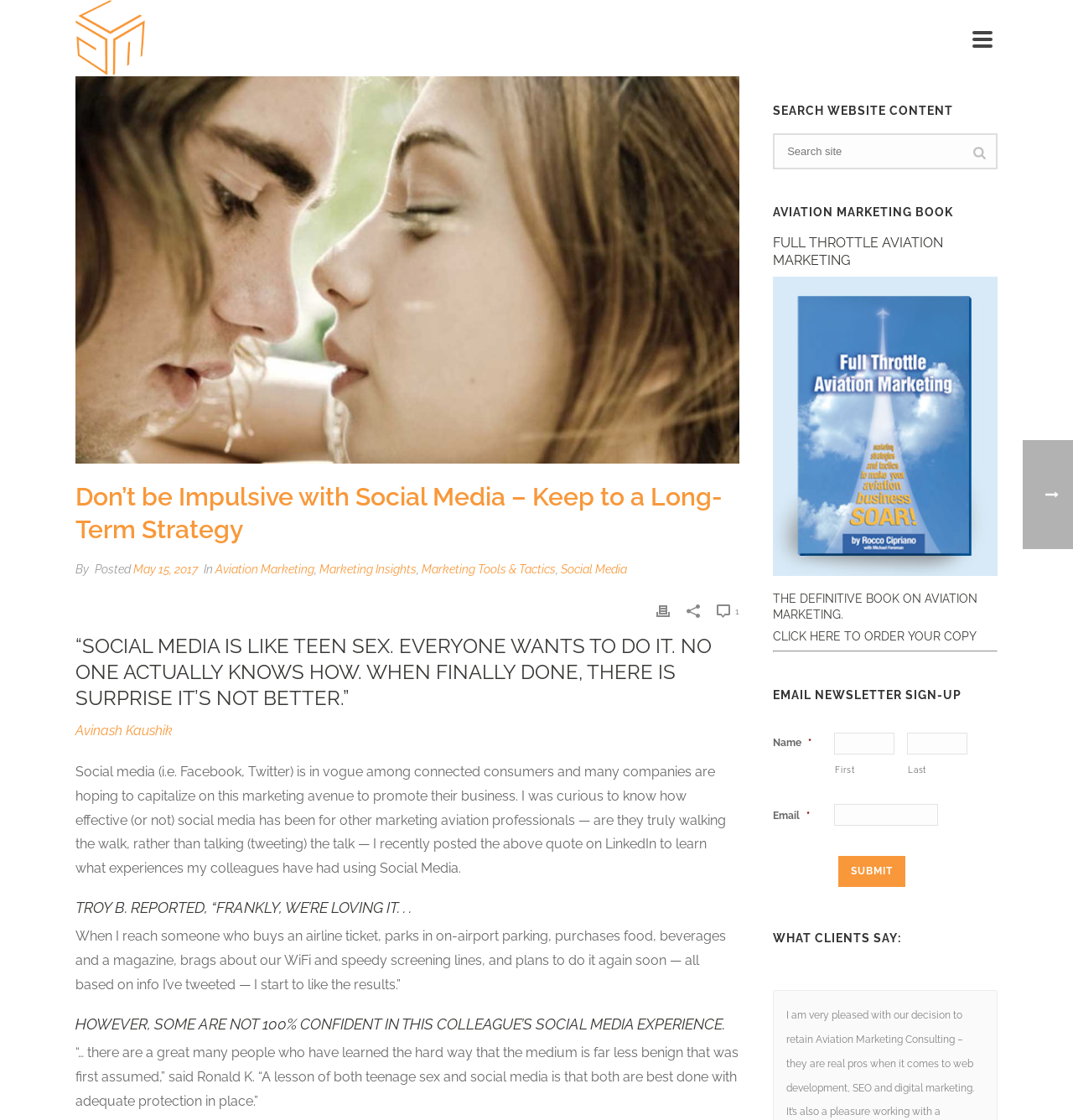What is the title of the book being promoted?
Provide a fully detailed and comprehensive answer to the question.

The book being promoted on the webpage is titled 'Full Throttle Aviation Marketing', as indicated by the heading 'FULL THROTTLE AVIATION MARKETING' and the image of the book cover.